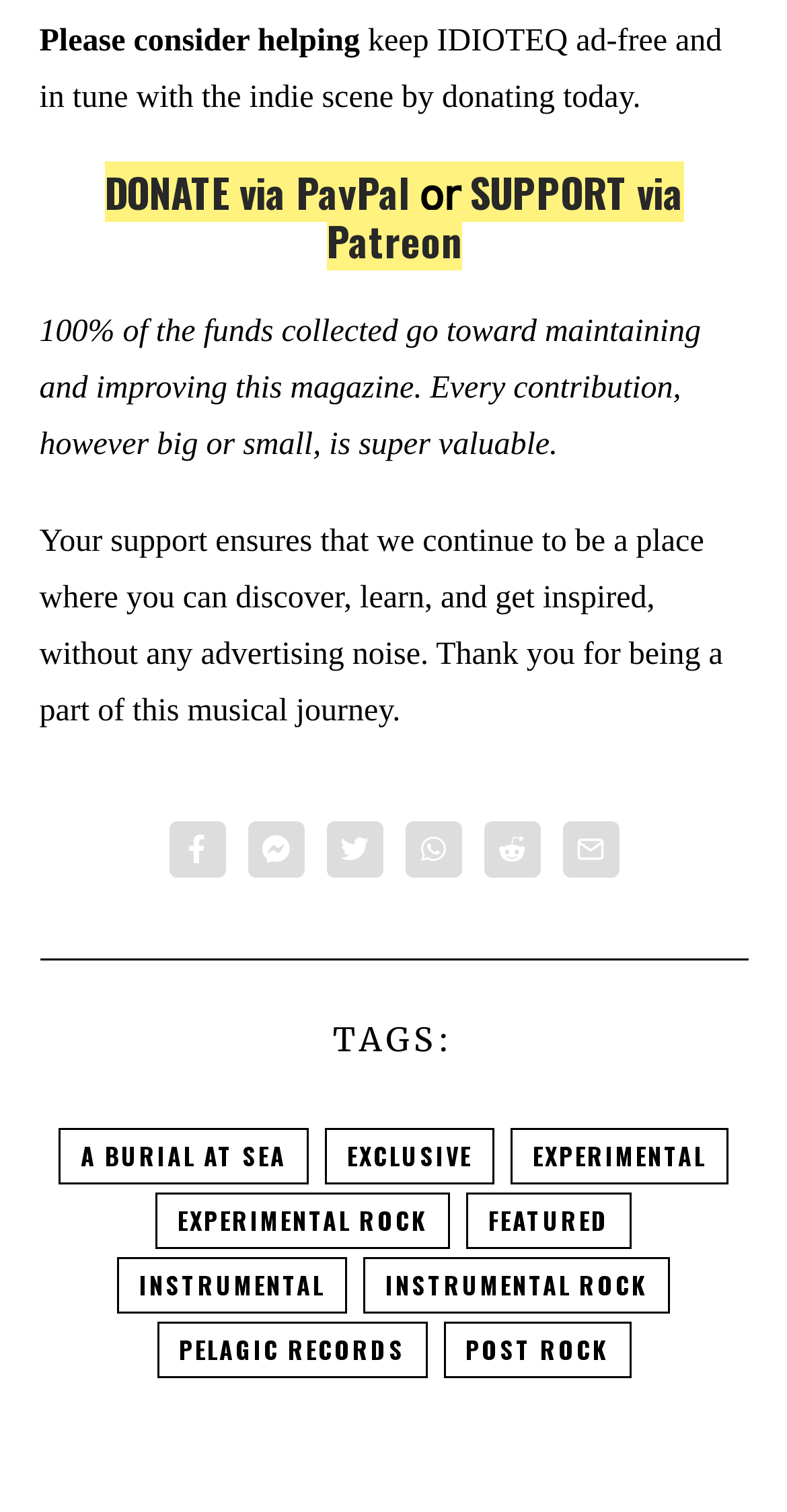Determine the bounding box for the described UI element: "instrumental".

[0.149, 0.831, 0.441, 0.869]